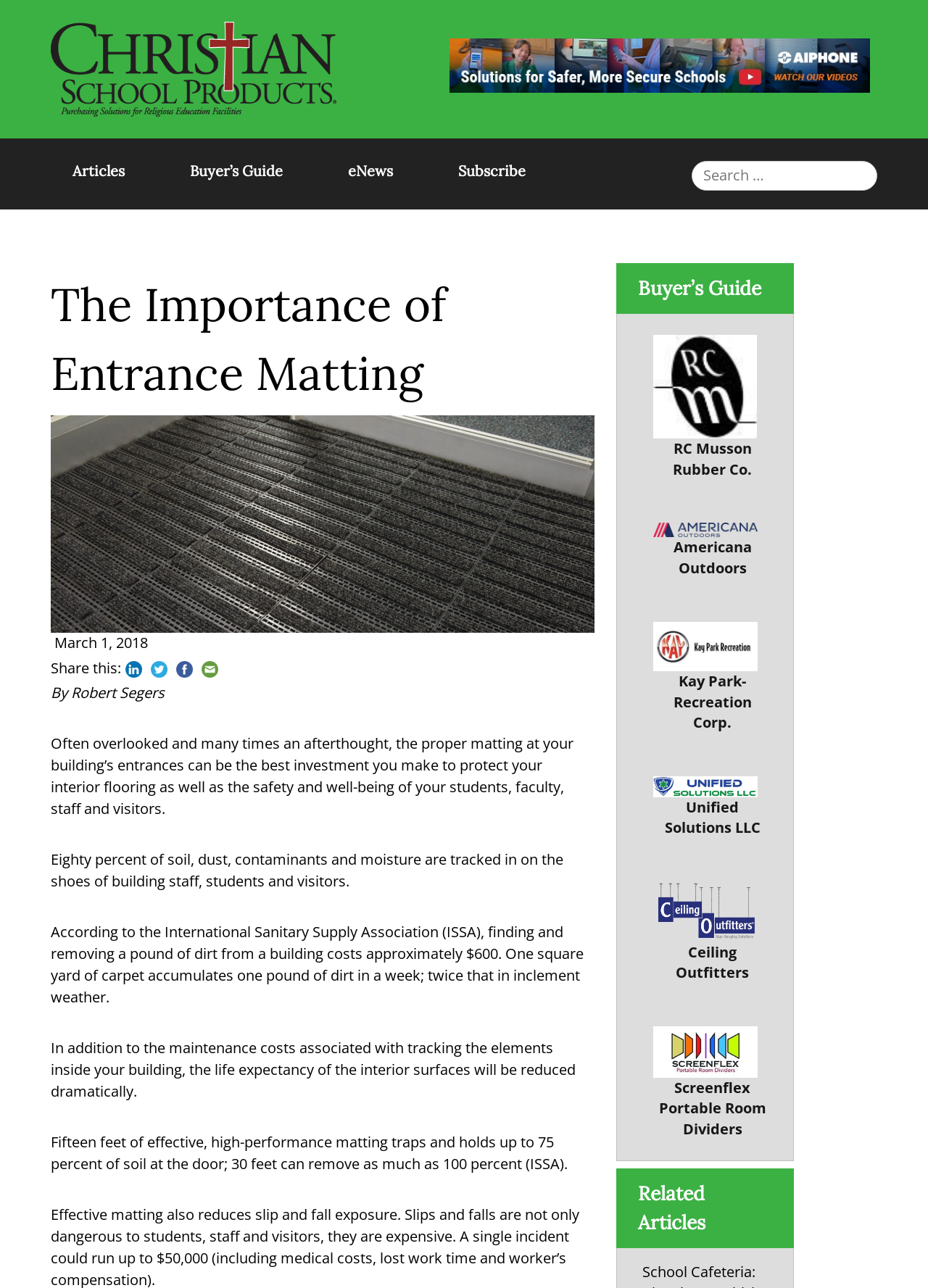Identify and provide the bounding box for the element described by: "RC Musson Rubber Co.".

[0.68, 0.243, 0.855, 0.39]